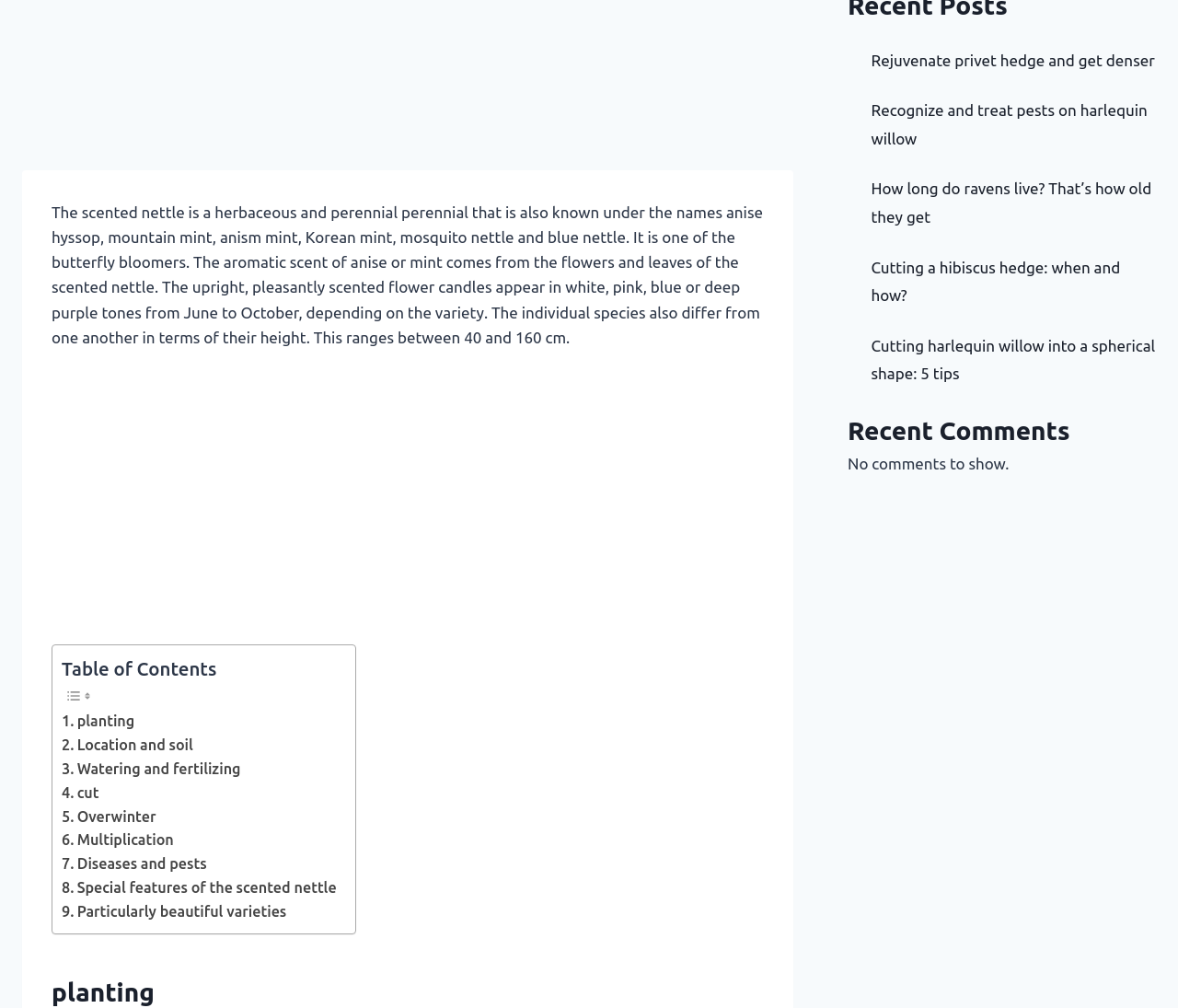Determine the bounding box coordinates for the UI element matching this description: "cut".

[0.052, 0.775, 0.084, 0.799]